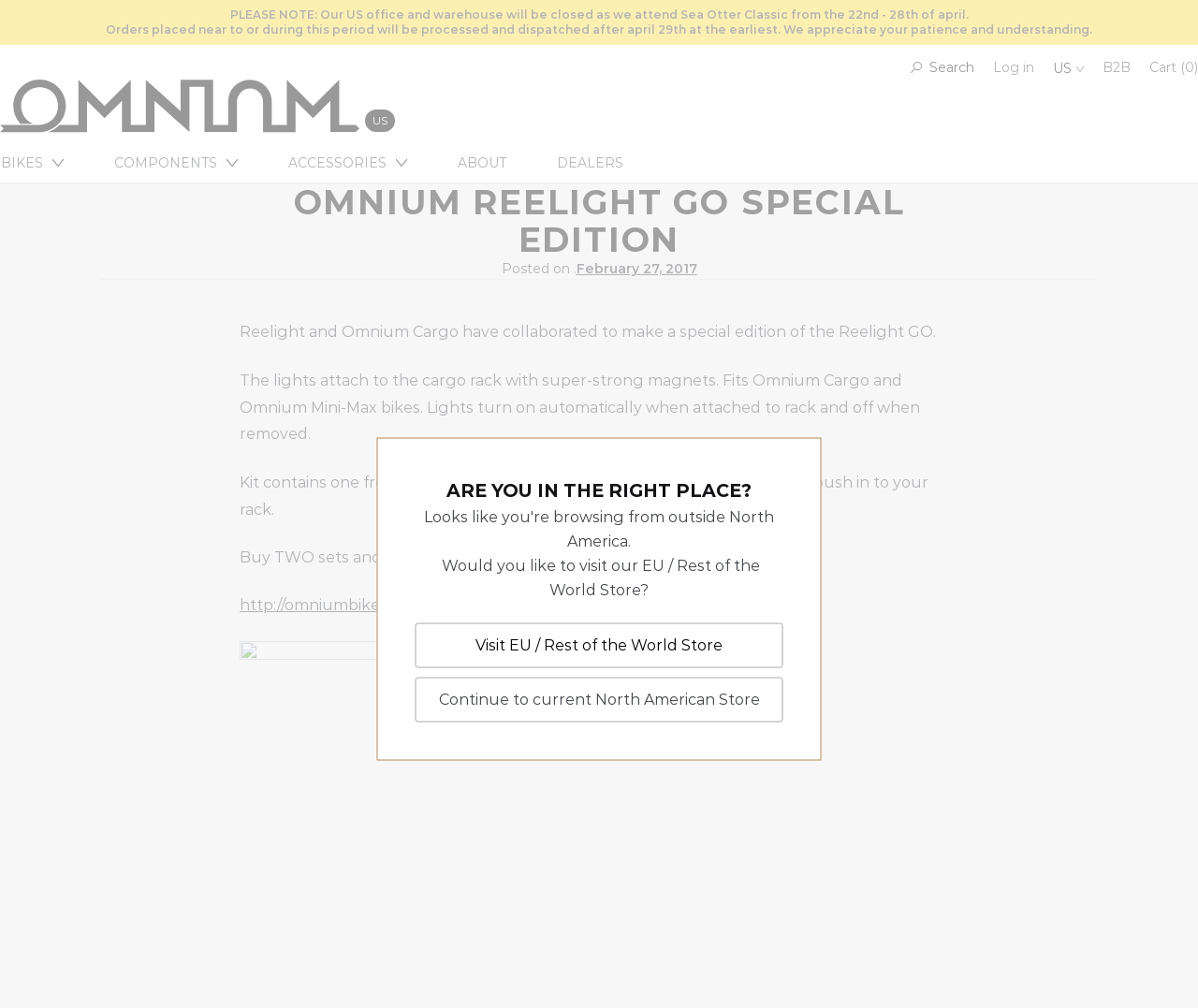Find the bounding box coordinates for the area that should be clicked to accomplish the instruction: "Switch countries".

[0.879, 0.058, 0.905, 0.079]